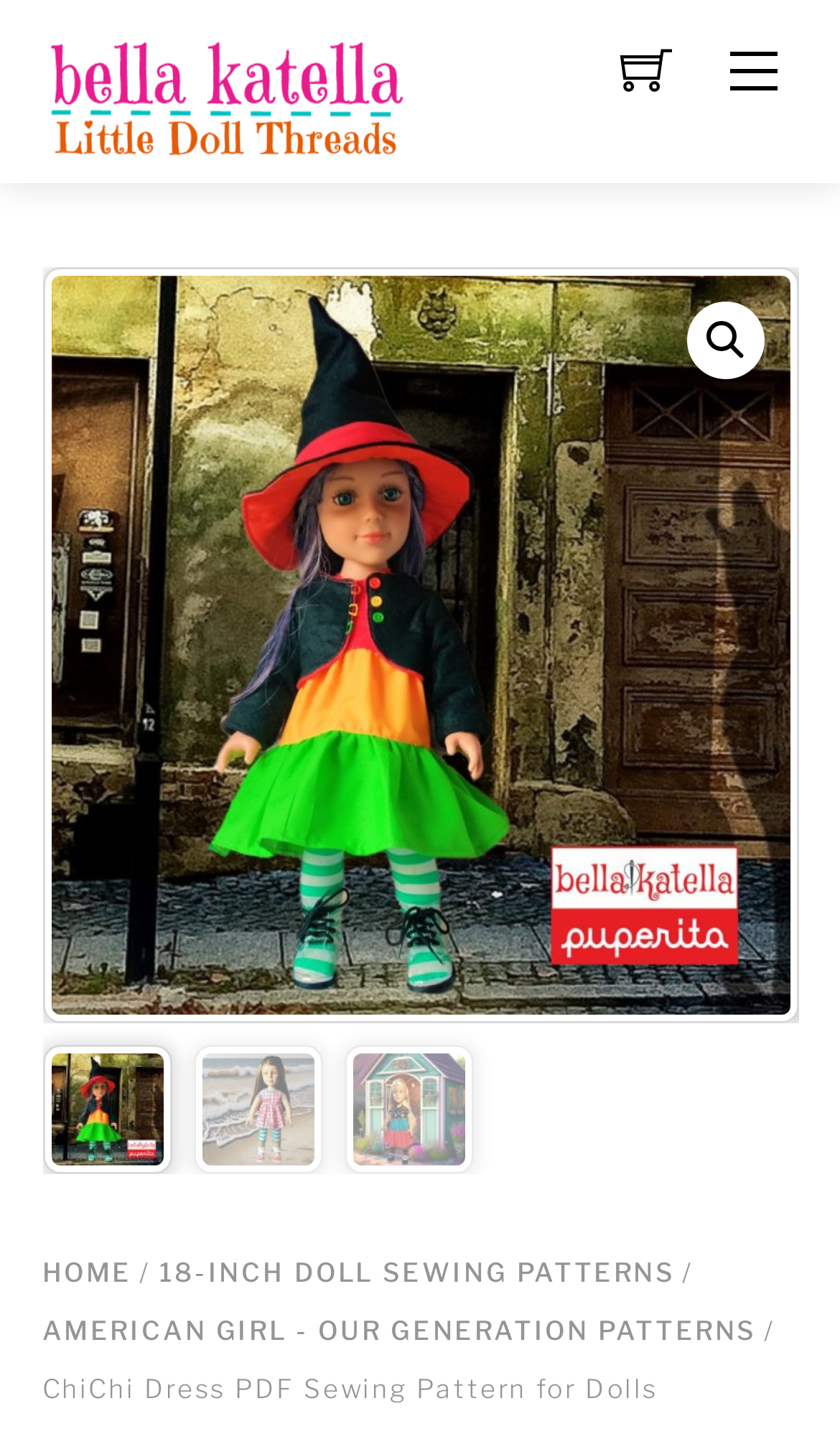Provide the bounding box coordinates for the area that should be clicked to complete the instruction: "Open menu".

[0.842, 0.018, 0.95, 0.081]